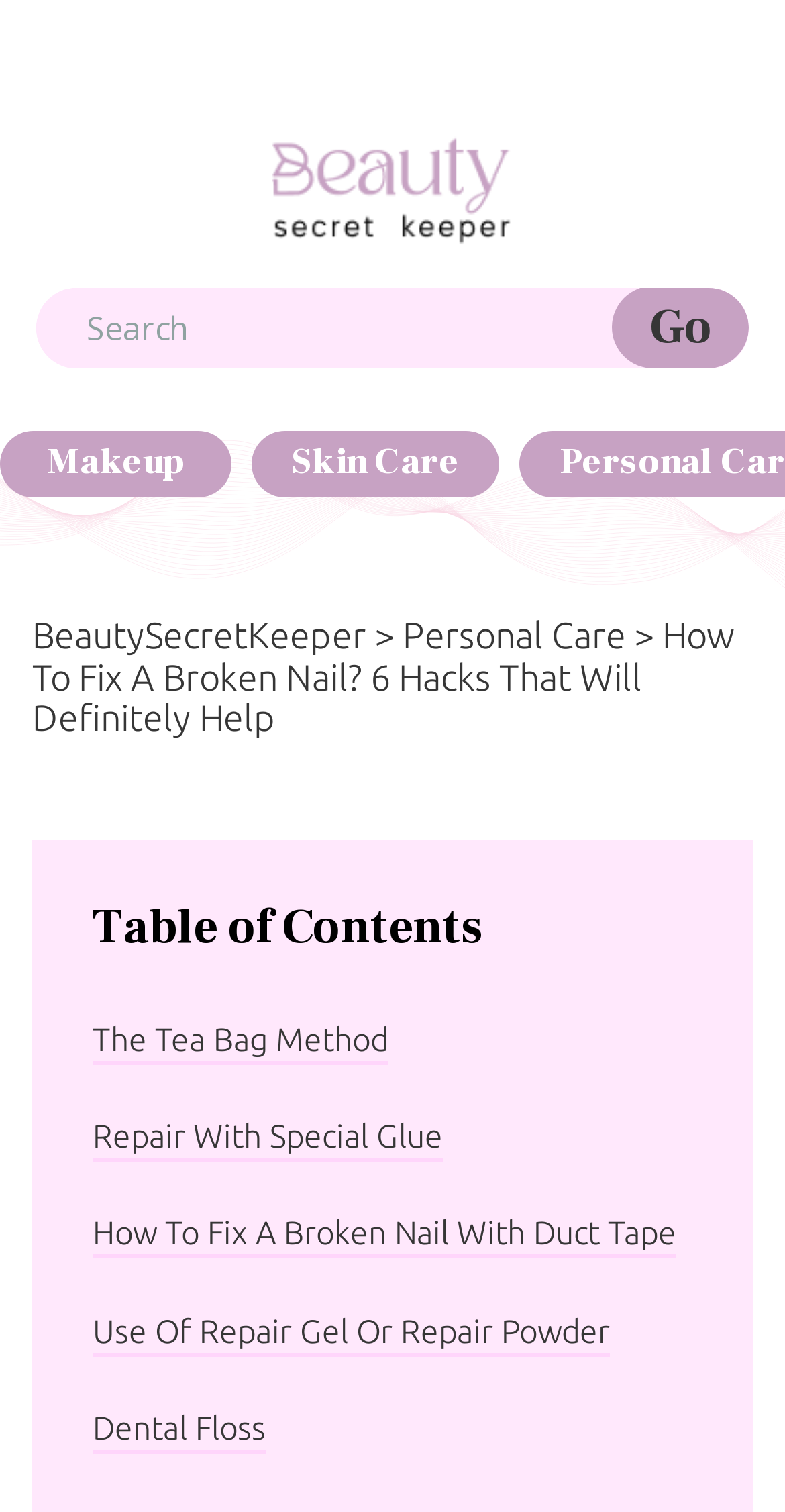Determine the bounding box coordinates for the region that must be clicked to execute the following instruction: "Click the site logo".

[0.346, 0.077, 0.654, 0.163]